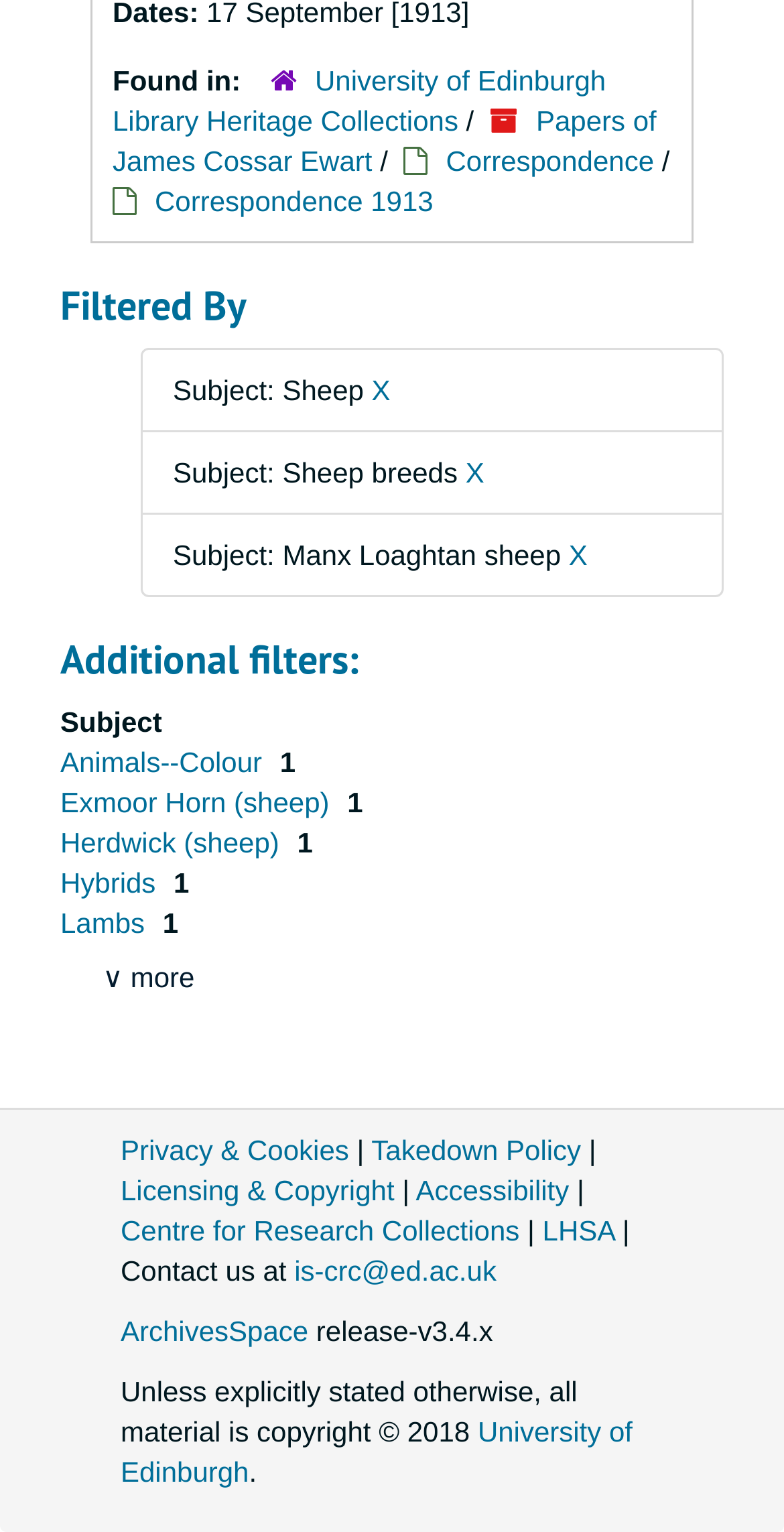Can you specify the bounding box coordinates of the area that needs to be clicked to fulfill the following instruction: "Contact the Centre for Research Collections"?

[0.375, 0.819, 0.633, 0.84]